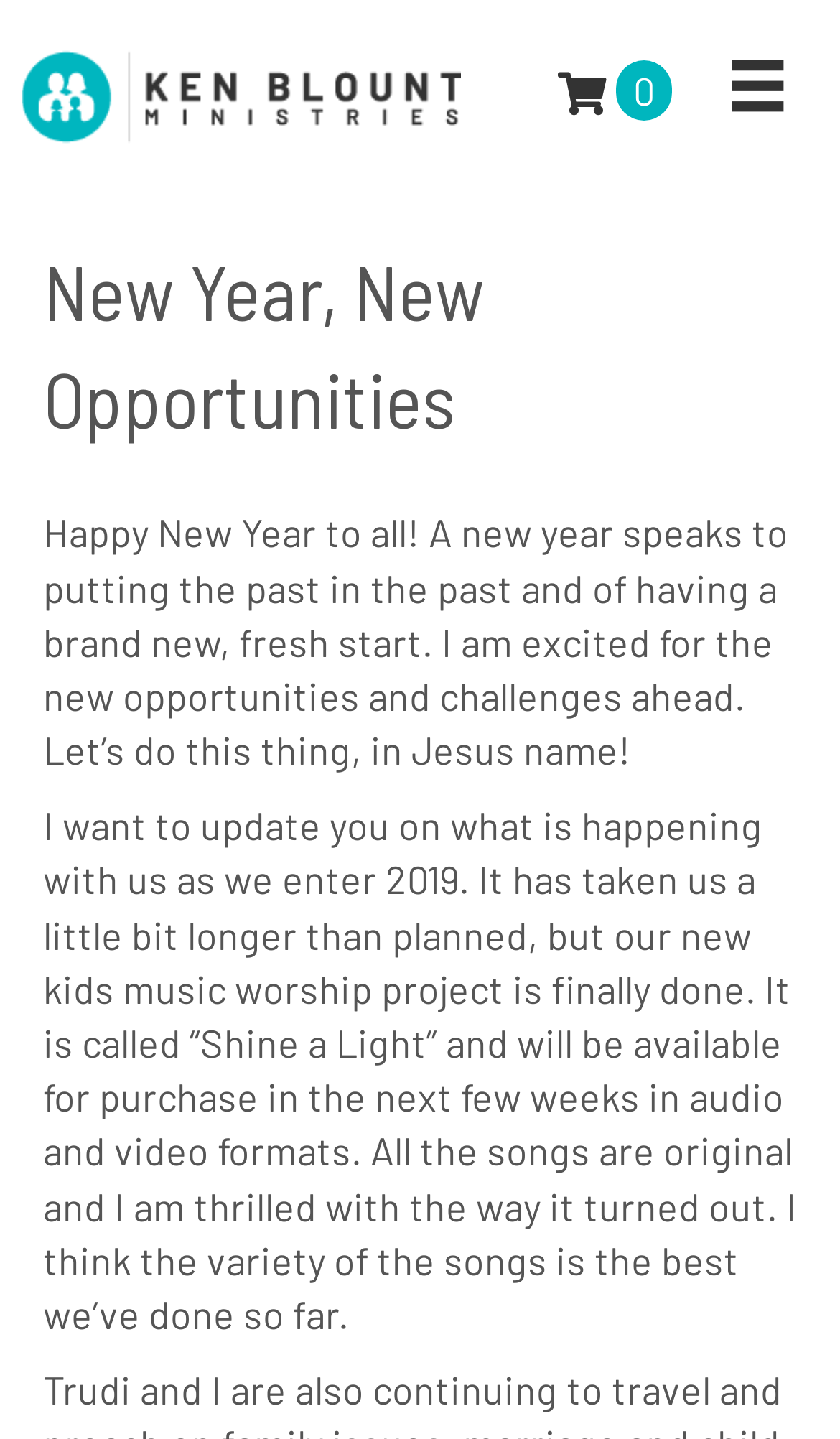Please provide a detailed answer to the question below based on the screenshot: 
What is the author's attitude towards the new year?

I inferred this answer by reading the text content of the StaticText element with bounding box coordinates [0.051, 0.354, 0.938, 0.538]. The text says 'I am excited for the new opportunities and challenges ahead'.